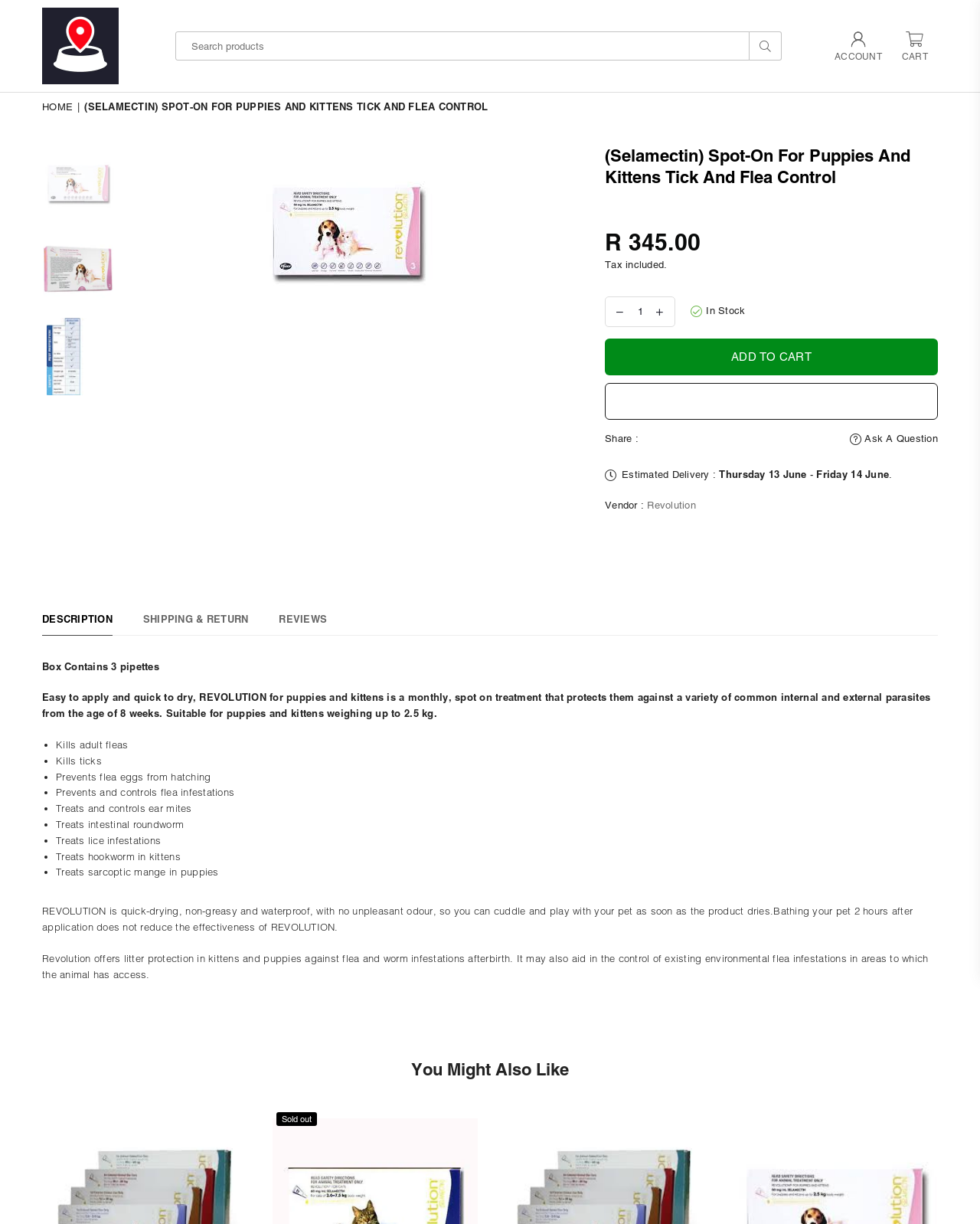Your task is to extract the text of the main heading from the webpage.

(Selamectin) Spot-On For Puppies And Kittens Tick And Flea Control